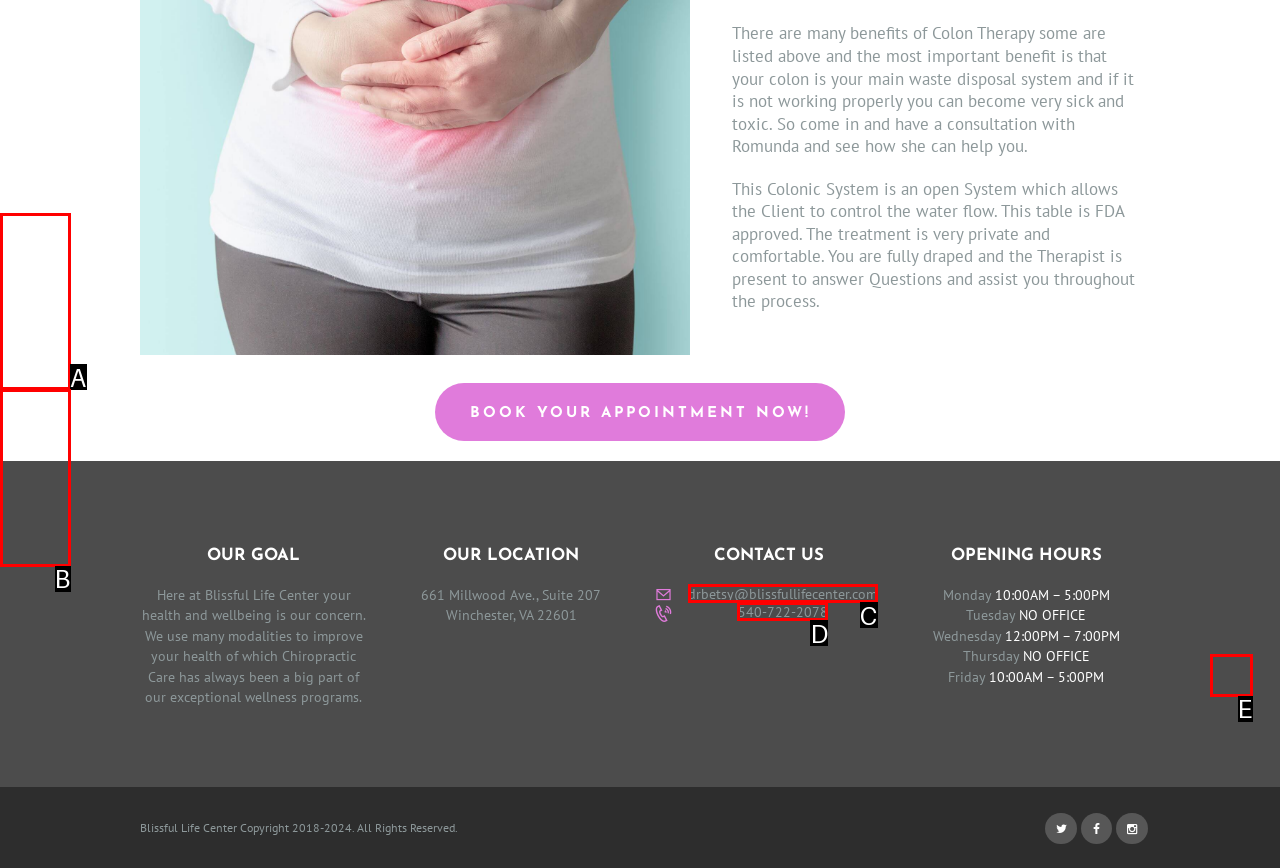Identify the bounding box that corresponds to: 540-722-2078
Respond with the letter of the correct option from the provided choices.

D